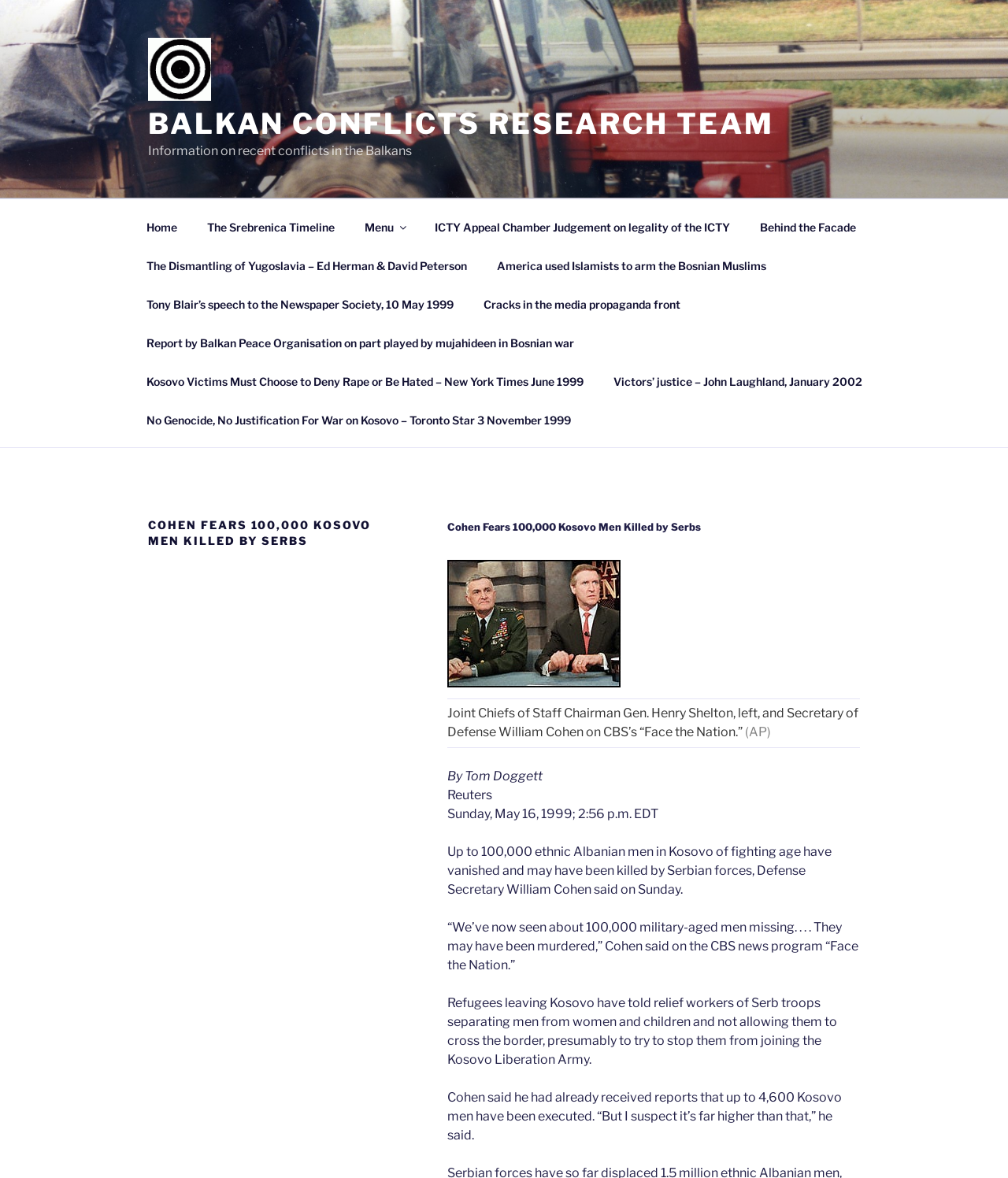Answer the question in one word or a short phrase:
What is the date of the article?

Sunday, May 16, 1999